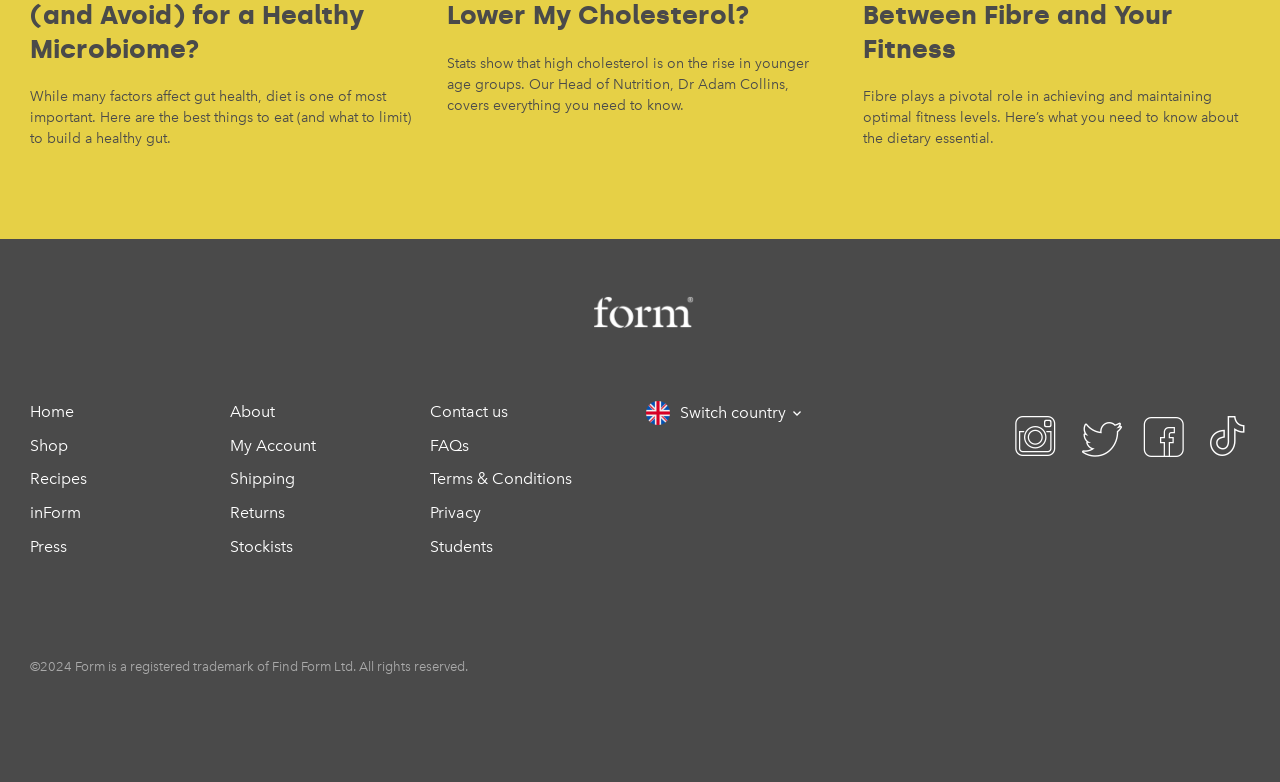What is the main topic of the first article?
Could you please answer the question thoroughly and with as much detail as possible?

The first article is about gut health, as indicated by the StaticText element with the text 'While many factors affect gut health, diet is one of most important. Here are the best things to eat (and what to limit) to build a healthy gut.'